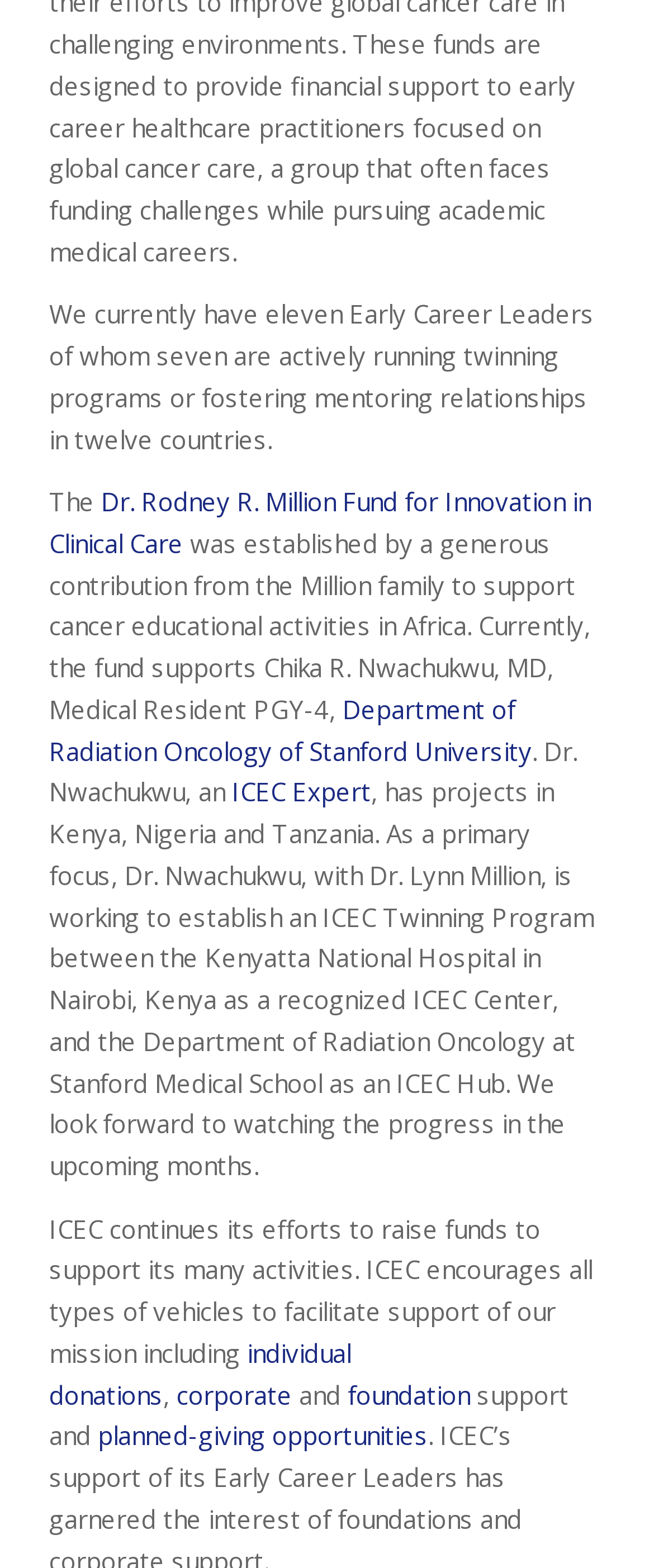Answer the question below using just one word or a short phrase: 
How many Early Career Leaders are currently running twinning programs?

seven